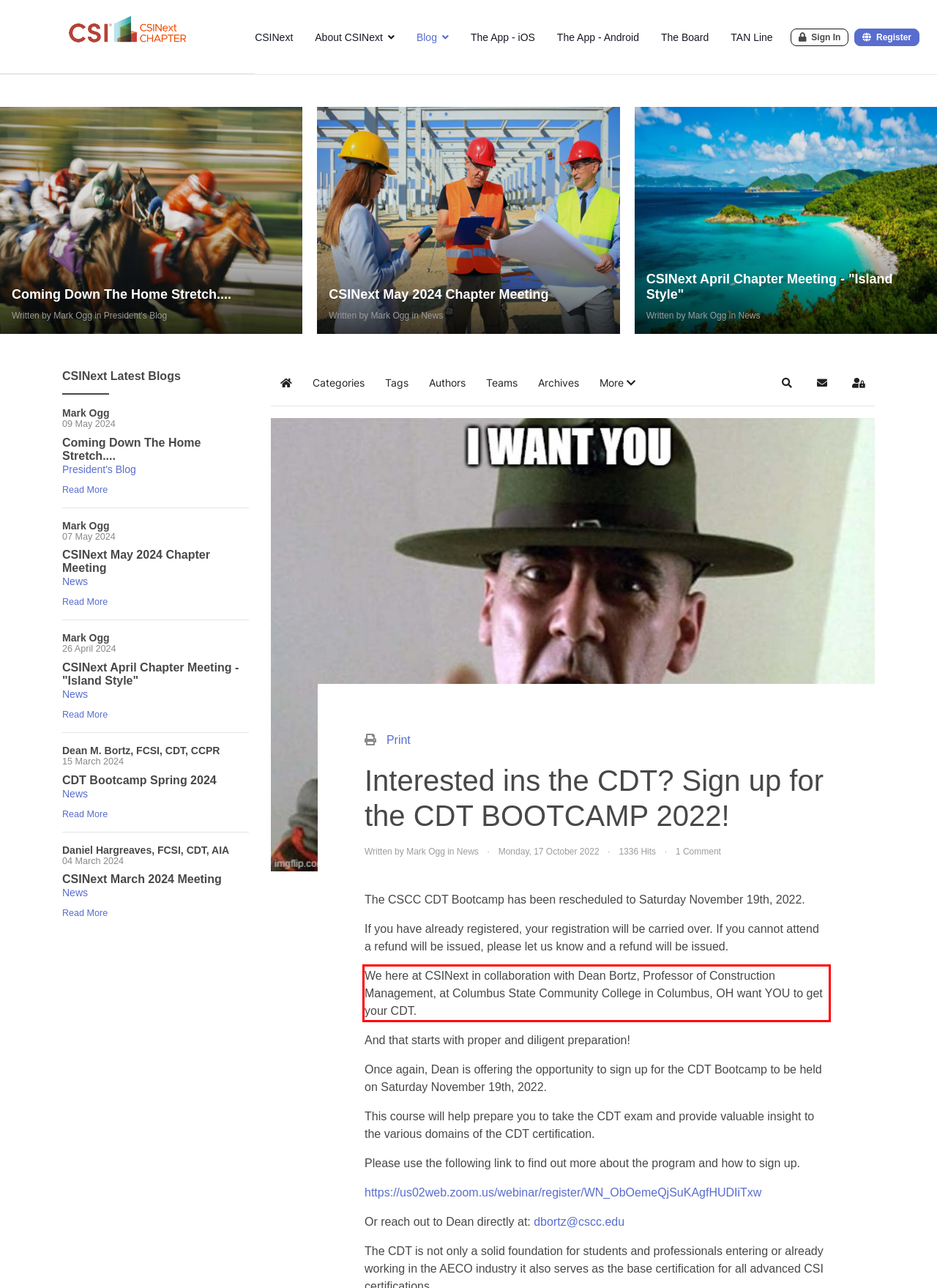You have a screenshot of a webpage with a red bounding box. Use OCR to generate the text contained within this red rectangle.

We here at CSINext in collaboration with Dean Bortz, Professor of Construction Management, at Columbus State Community College in Columbus, OH want YOU to get your CDT.